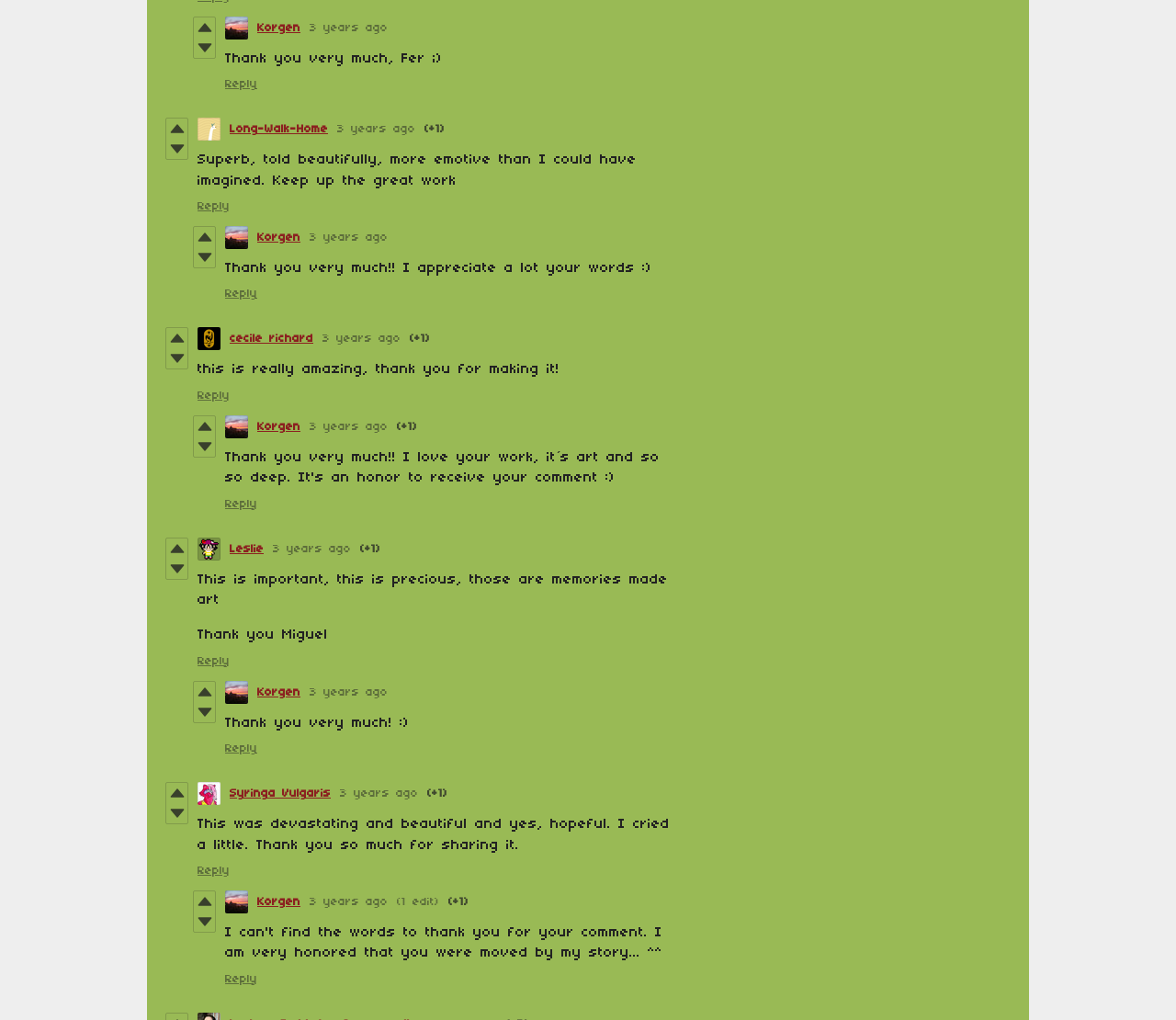Answer in one word or a short phrase: 
What is the content of the fifth comment?

Thank you very much!! I appreciate a lot your words :)